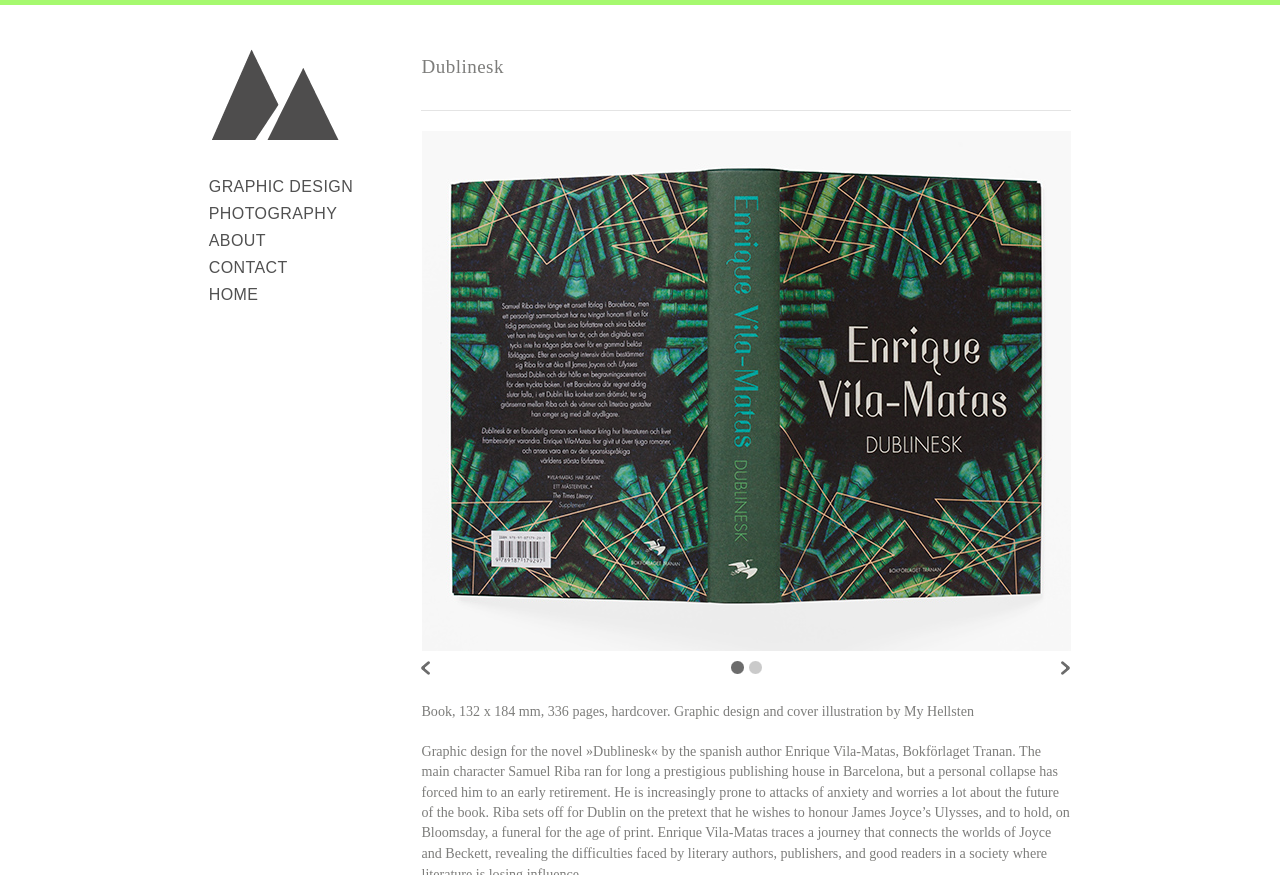Identify the bounding box coordinates of the section to be clicked to complete the task described by the following instruction: "Click on the 'Next' button". The coordinates should be four float numbers between 0 and 1, formatted as [left, top, right, bottom].

[0.82, 0.755, 0.837, 0.772]